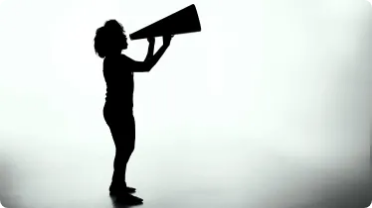Refer to the image and provide a thorough answer to this question:
What is the texture of the woman's hair?

The woman's hair is curly, which adds a sense of vibrancy to the overall image and creates a dynamic visual effect.